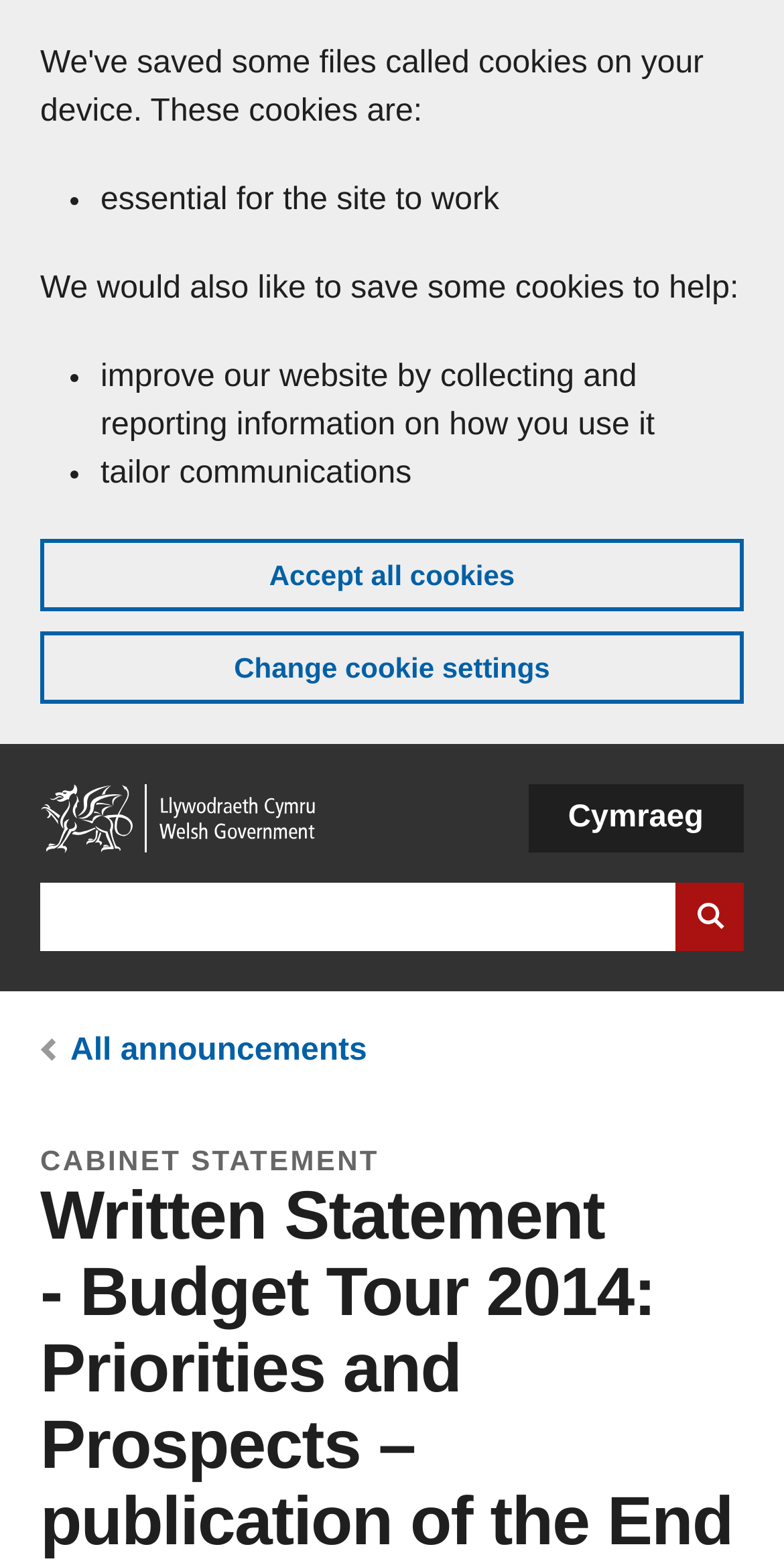Identify the bounding box coordinates for the region of the element that should be clicked to carry out the instruction: "Switch to Cymraeg". The bounding box coordinates should be four float numbers between 0 and 1, i.e., [left, top, right, bottom].

[0.673, 0.502, 0.949, 0.546]